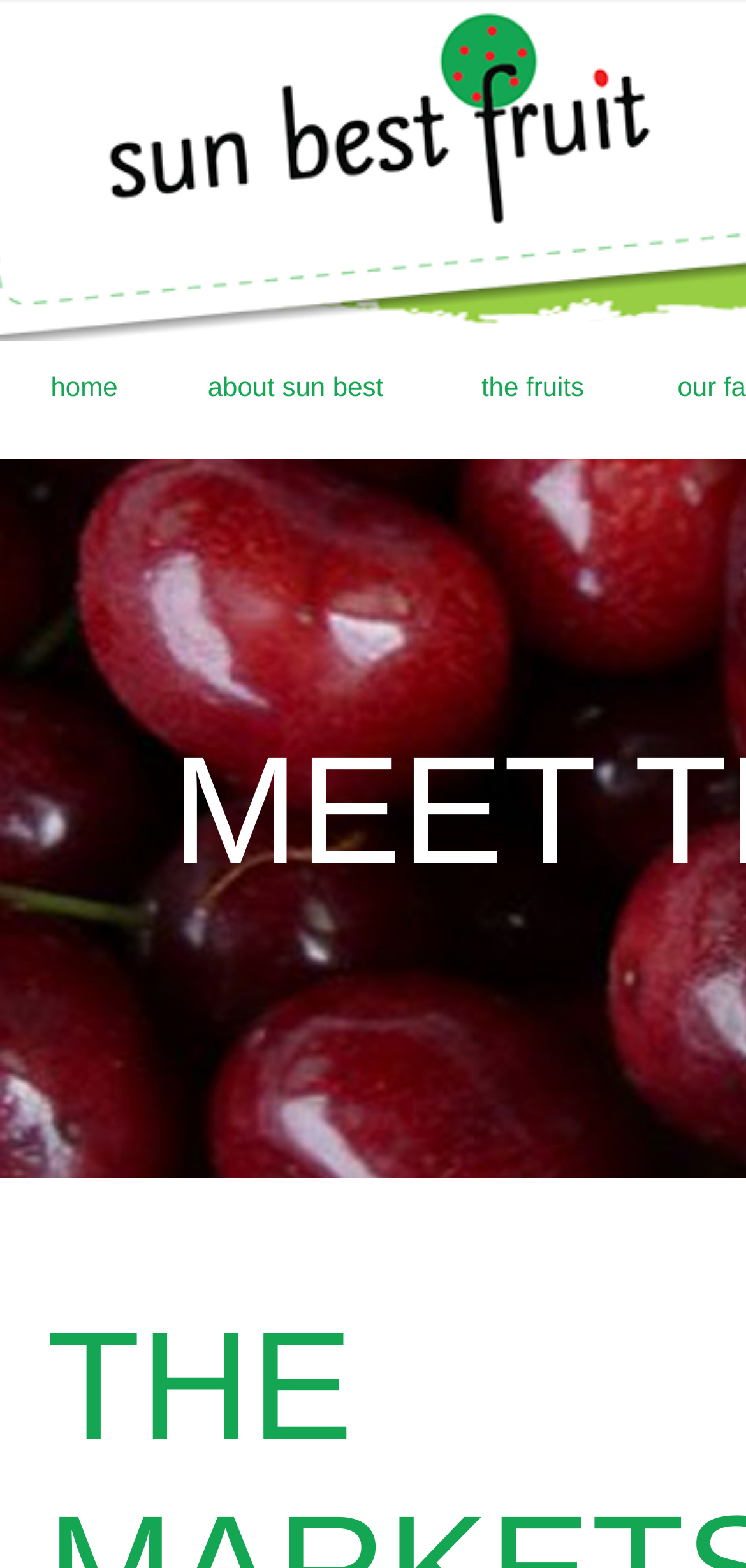Please determine the bounding box coordinates for the element with the description: "the fruits".

[0.583, 0.227, 0.845, 0.268]